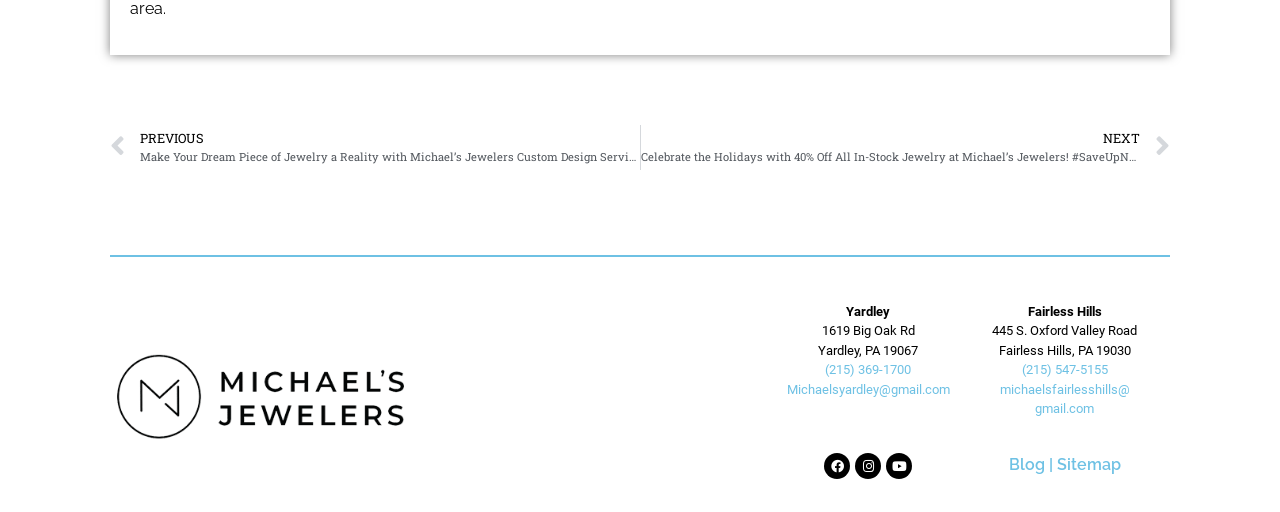Determine the bounding box coordinates of the section I need to click to execute the following instruction: "Click on 'Prev' to view previous page". Provide the coordinates as four float numbers between 0 and 1, i.e., [left, top, right, bottom].

[0.086, 0.244, 0.5, 0.332]